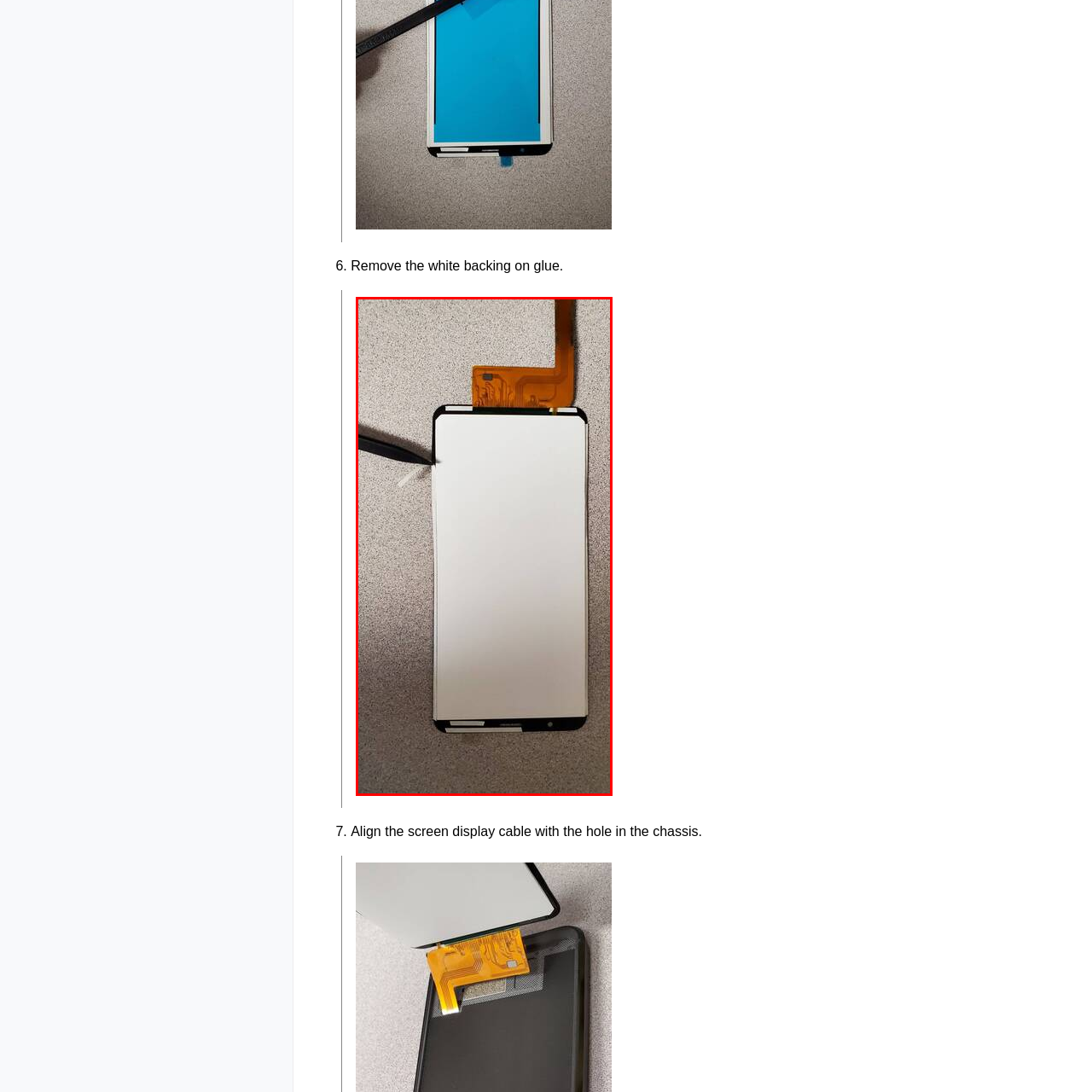Provide a thorough description of the image enclosed within the red border.

The image depicts a smartphone display assembly that is being prepared for installation. The display is predominantly white, indicating it likely has a protective layer still in place. At the top of the display, an orange flex cable is visible, which is essential for connecting the screen to the device's motherboard. A pointed tool is seen gently pulling back a small section of white backing from the adhesive that secures the display. This step is crucial in ensuring a secure fit when the screen is eventually aligned and attached to the chassis of the device. The overall setup appears to be part of a screen replacement process, emphasizing careful handling to avoid damage during the installation.